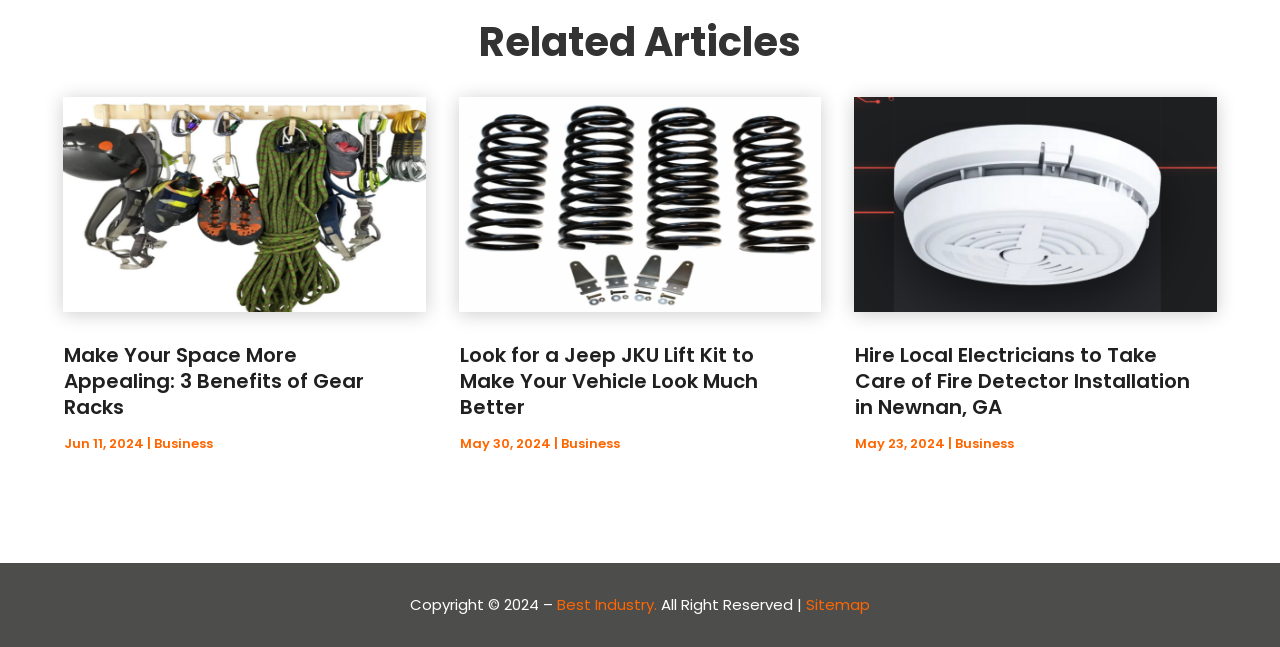What is the most popular month in 2023?
Analyze the image and provide a thorough answer to the question.

By looking at the webpage, I noticed that 'April 2023' has the highest number of listings (47) compared to other months in 2023, indicating that it is the most popular month.